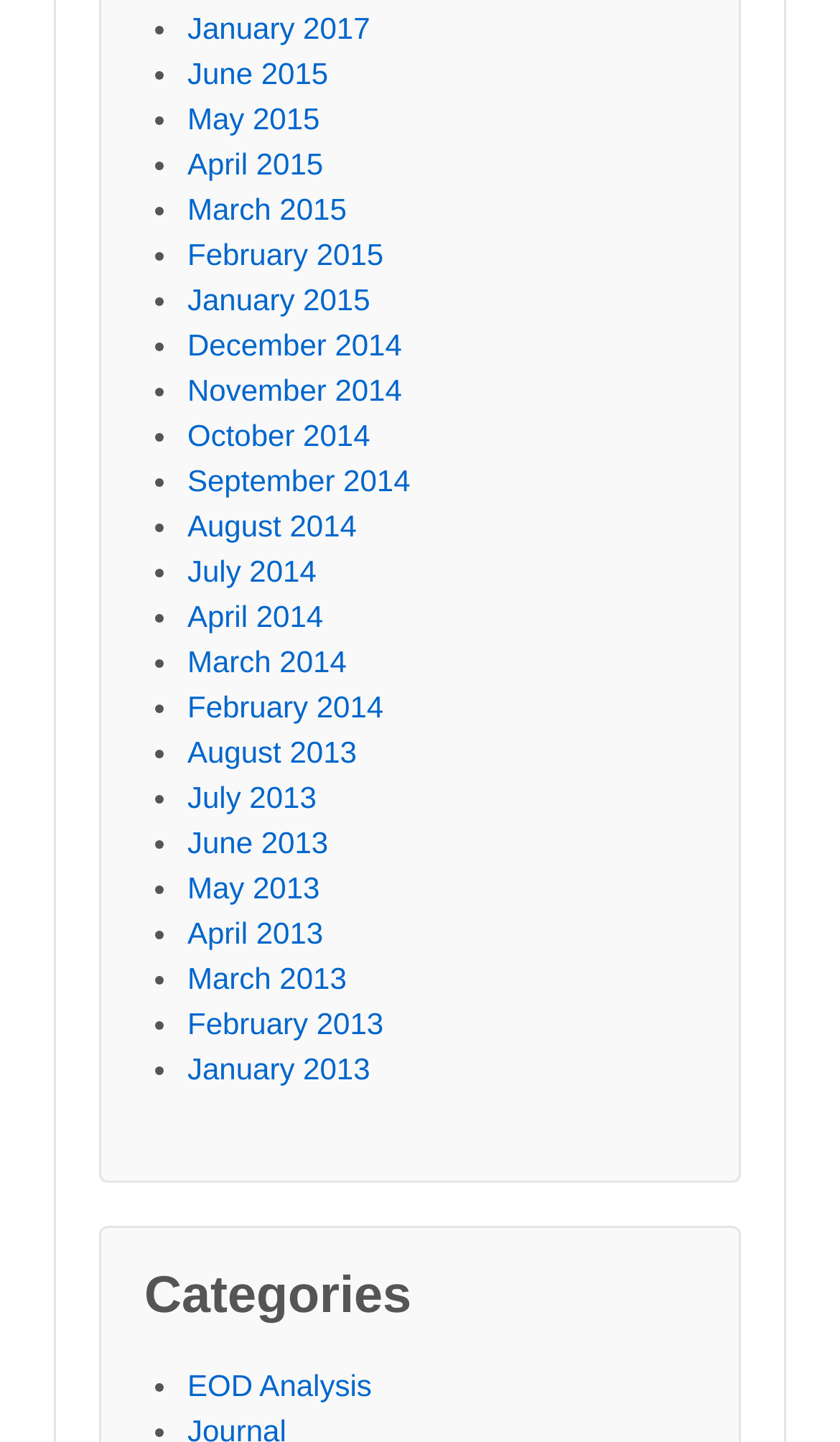Bounding box coordinates are specified in the format (top-left x, top-left y, bottom-right x, bottom-right y). All values are floating point numbers bounded between 0 and 1. Please provide the bounding box coordinate of the region this sentence describes: April 2013

[0.223, 0.635, 0.385, 0.659]